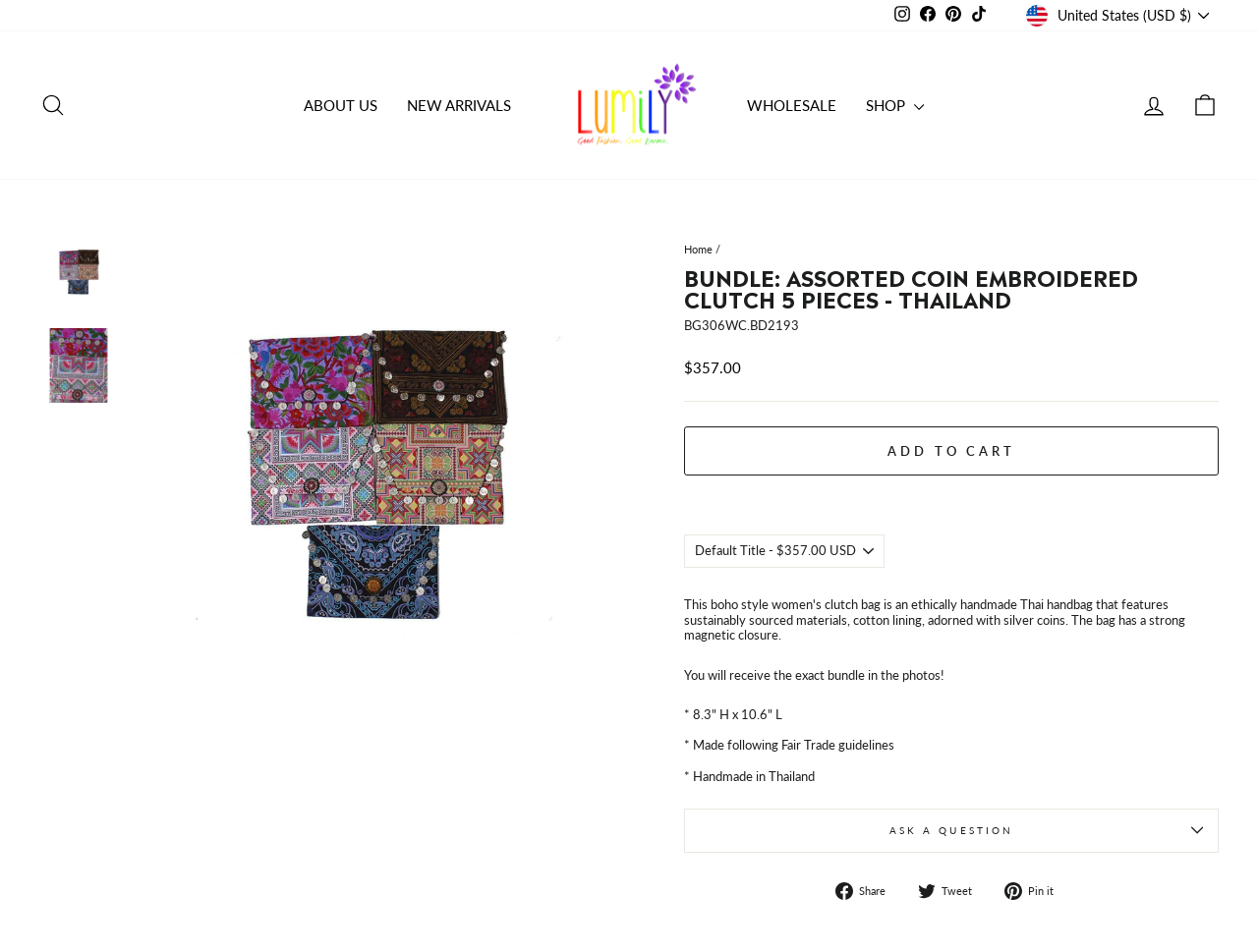Please indicate the bounding box coordinates of the element's region to be clicked to achieve the instruction: "Read more about One Kingdom, Two Kings: PDP Group Blasts APC, NNPP, Urges Kano Indigenes To Reject Tinubu, Yusuf In 2027, Gives Damagum New Mandate – CPDPL". Provide the coordinates as four float numbers between 0 and 1, i.e., [left, top, right, bottom].

None